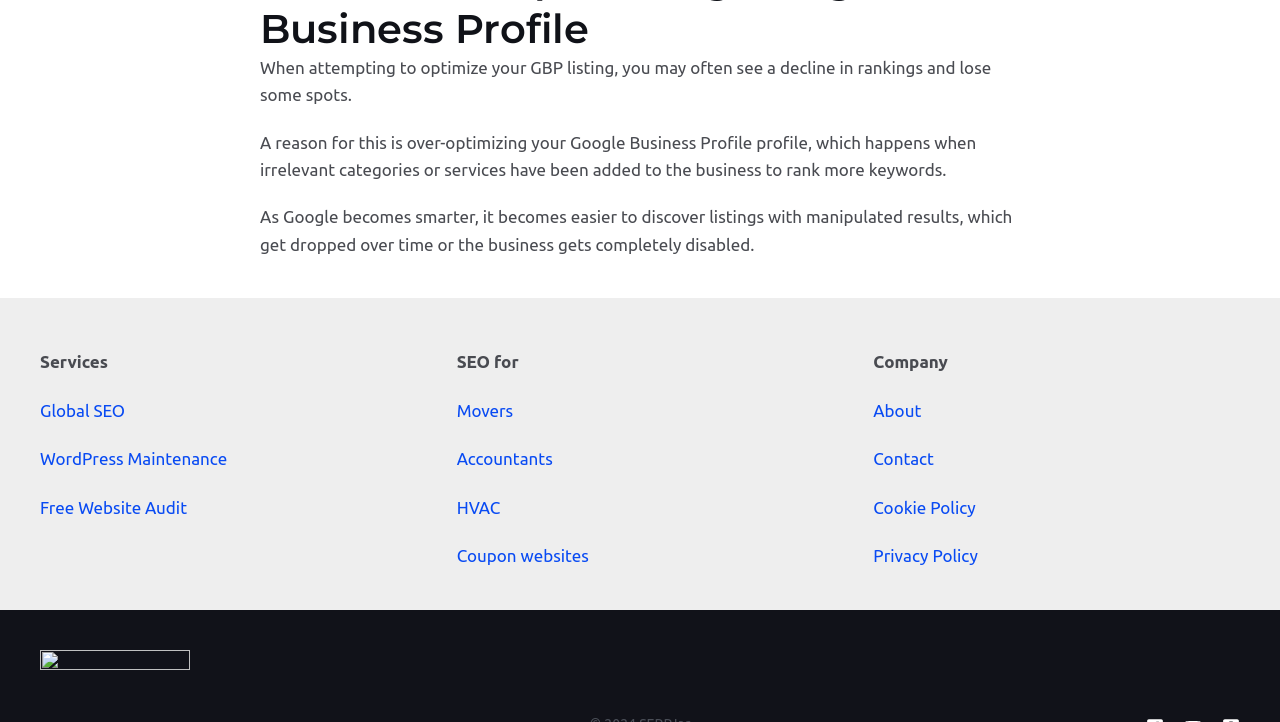Indicate the bounding box coordinates of the element that must be clicked to execute the instruction: "Read about the company". The coordinates should be given as four float numbers between 0 and 1, i.e., [left, top, right, bottom].

[0.682, 0.488, 0.74, 0.514]